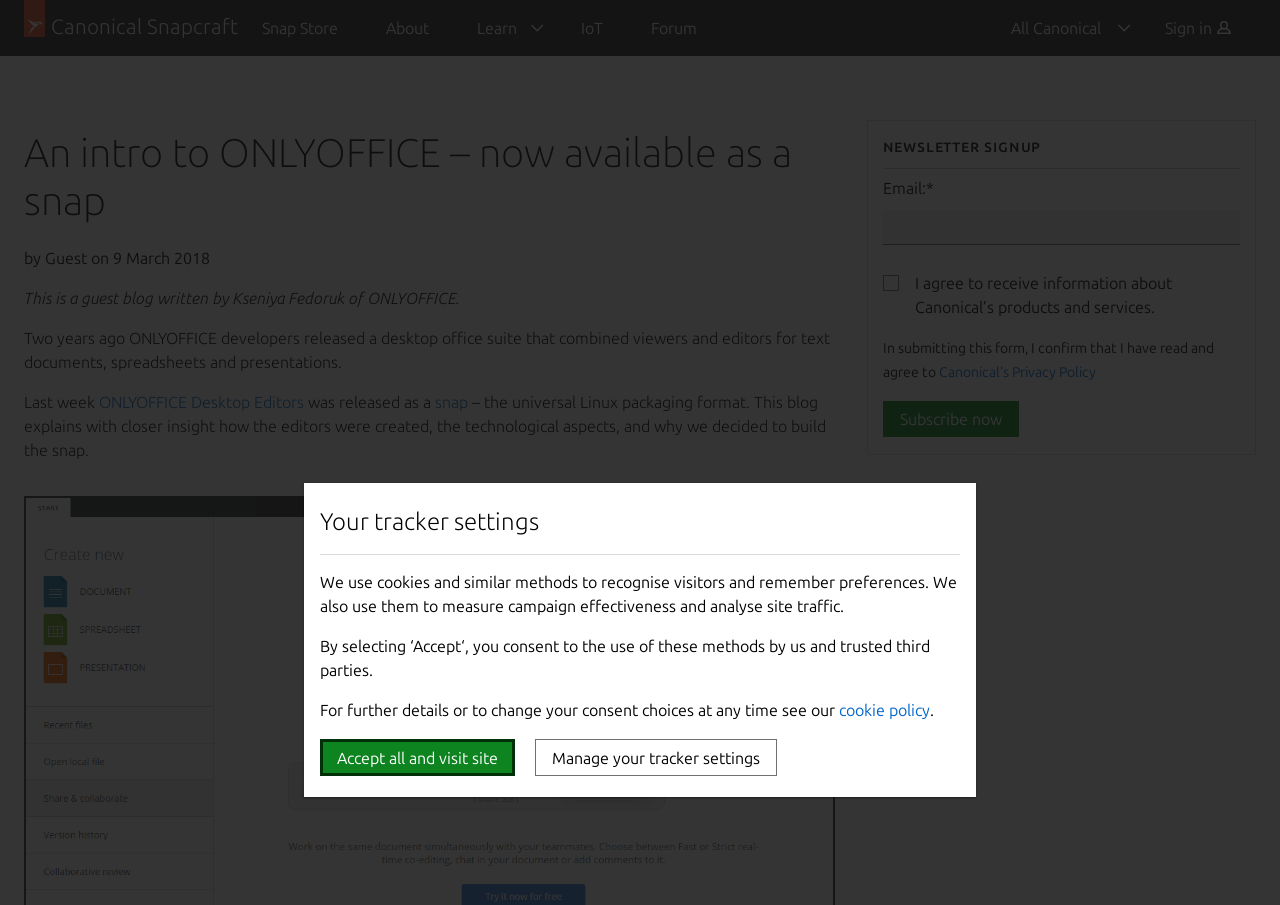Provide a one-word or one-phrase answer to the question:
What is the format of the ONLYOFFICE Desktop Editors mentioned in the article?

snap